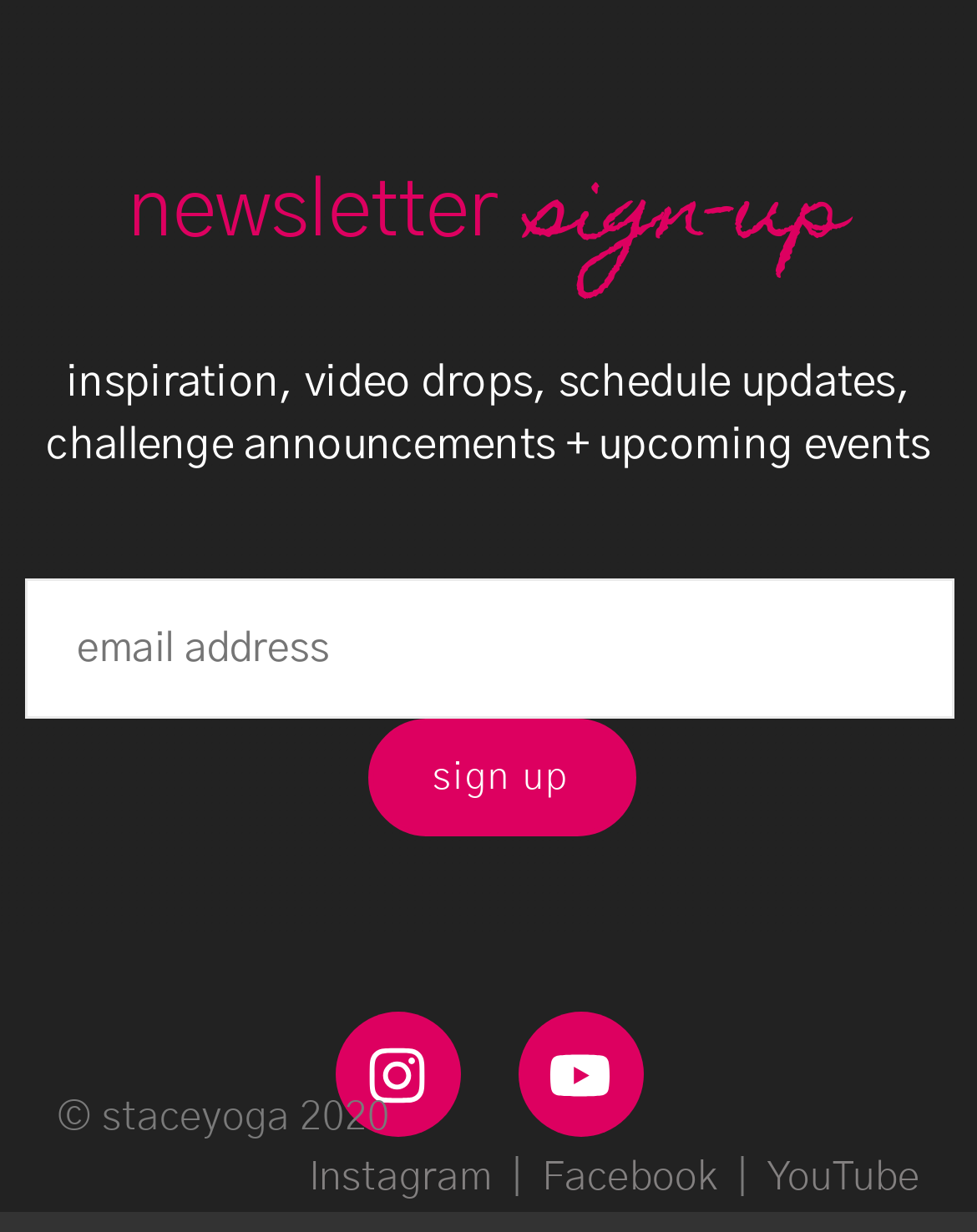Carefully examine the image and provide an in-depth answer to the question: What is the button below the textbox for?

The button is labeled as 'Sign up' and is located below the textbox, suggesting that it is used to submit the email address input in the textbox to sign up for a newsletter or subscription.